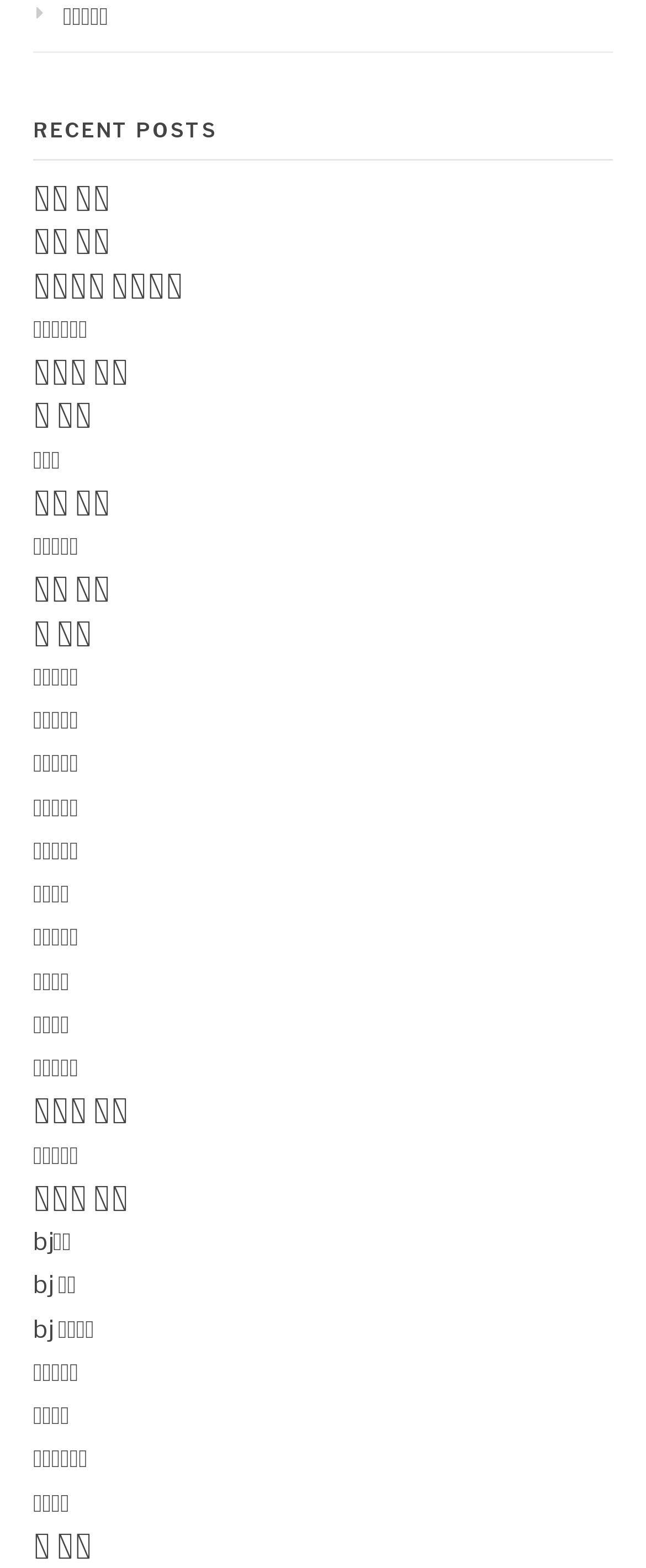Extract the bounding box of the UI element described as: "퀸알바".

[0.051, 0.284, 0.093, 0.303]